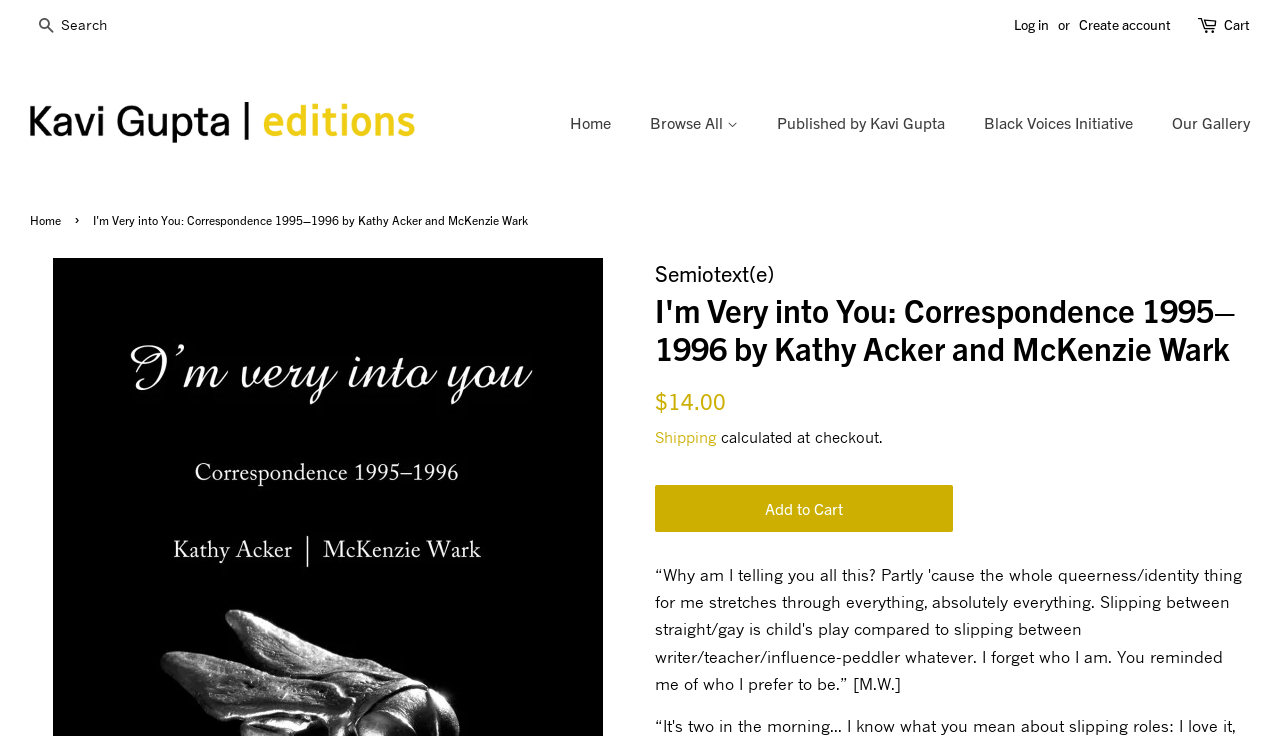Generate a comprehensive caption for the webpage you are viewing.

This webpage appears to be a product page for a book titled "I'm Very into You: Correspondence 1995–1996 by Kathy Acker and McKenzie Wark" on an online bookstore called Kavi Gupta Editions. 

At the top of the page, there is a search bar with a search button on the left and a login/create account section on the right. Below this, there is a navigation menu with links to different sections of the website, including the homepage, monographs, theory, and various book categories. 

On the left side of the page, there is a breadcrumbs navigation section showing the path from the homepage to the current product page. 

The main content of the page is dedicated to the book, with a heading displaying the title and authors. Below this, there is a section with the book's price, shipping information, and an "Add to Cart" button. 

There are no images of the book on this page, but there is a logo of Kavi Gupta Editions at the top.